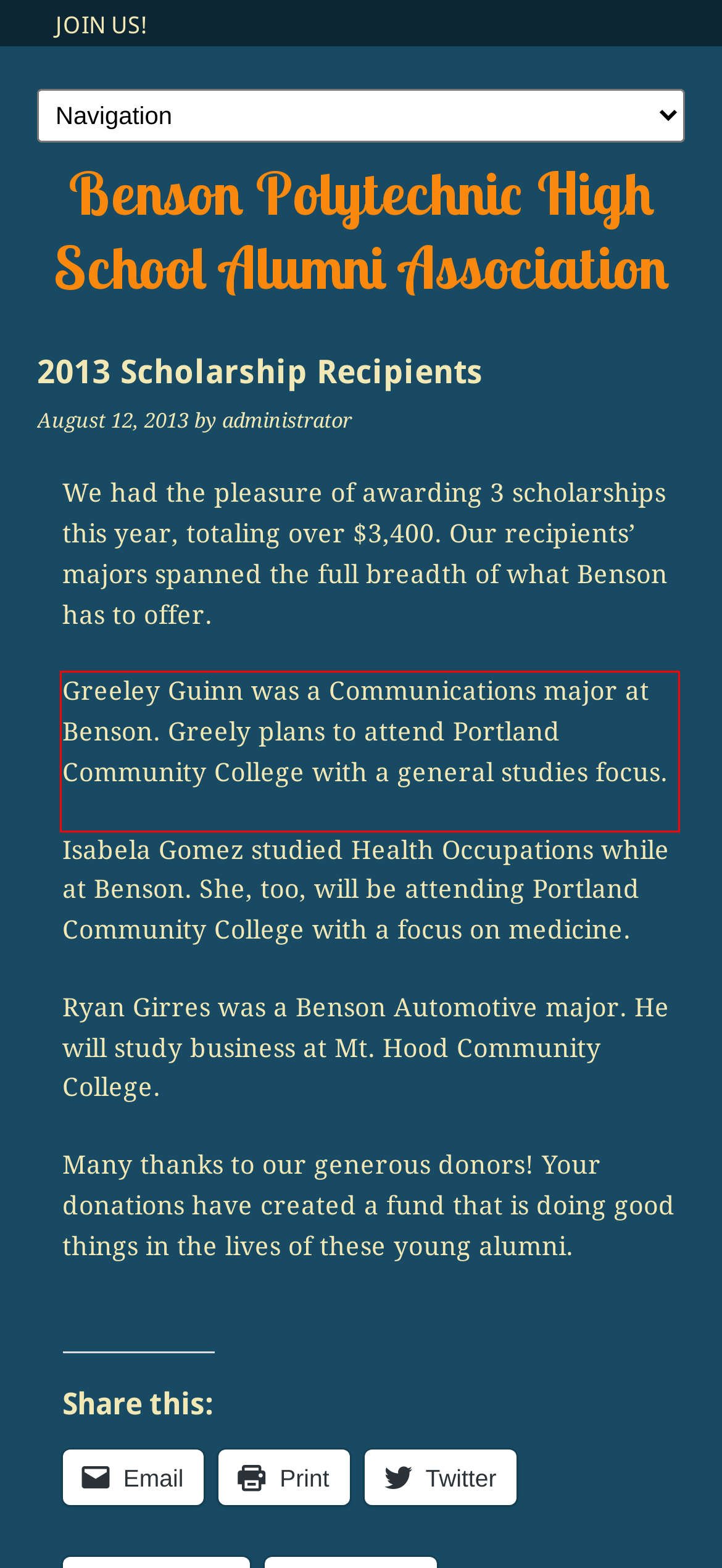Identify and extract the text within the red rectangle in the screenshot of the webpage.

Greeley Guinn was a Communications major at Benson. Greely plans to attend Portland Community College with a general studies focus.